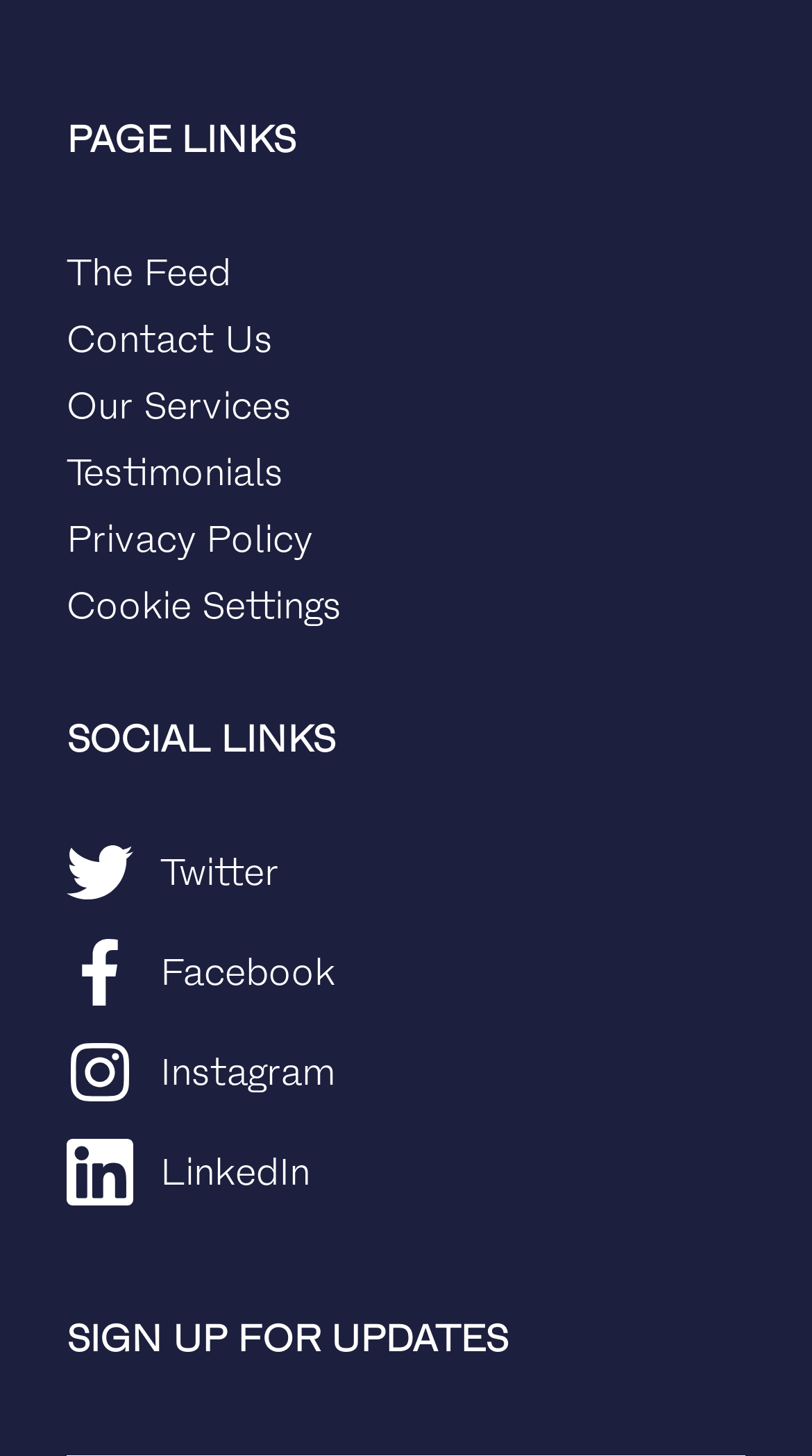Show the bounding box coordinates for the HTML element as described: "Our Services".

[0.082, 0.262, 0.359, 0.297]